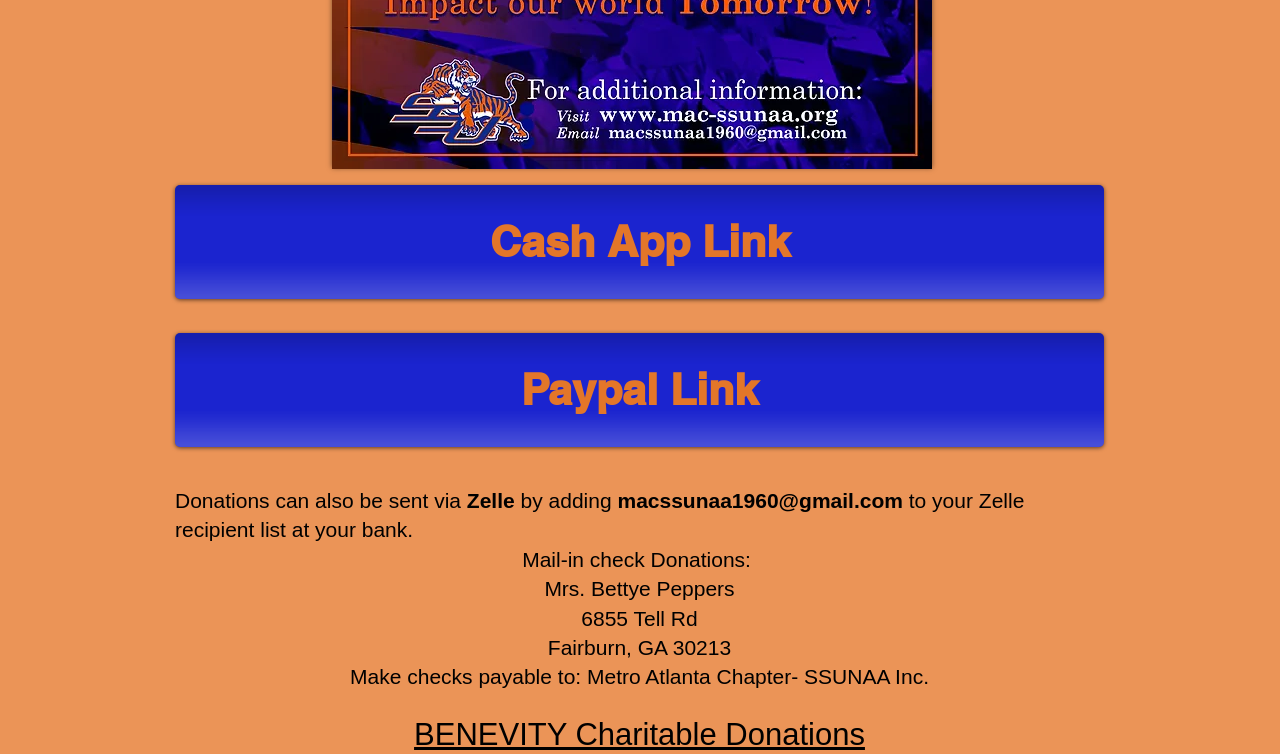What is the name of the organization for check donations?
Please provide a single word or phrase as your answer based on the screenshot.

Metro Atlanta Chapter- SSUNAA Inc.